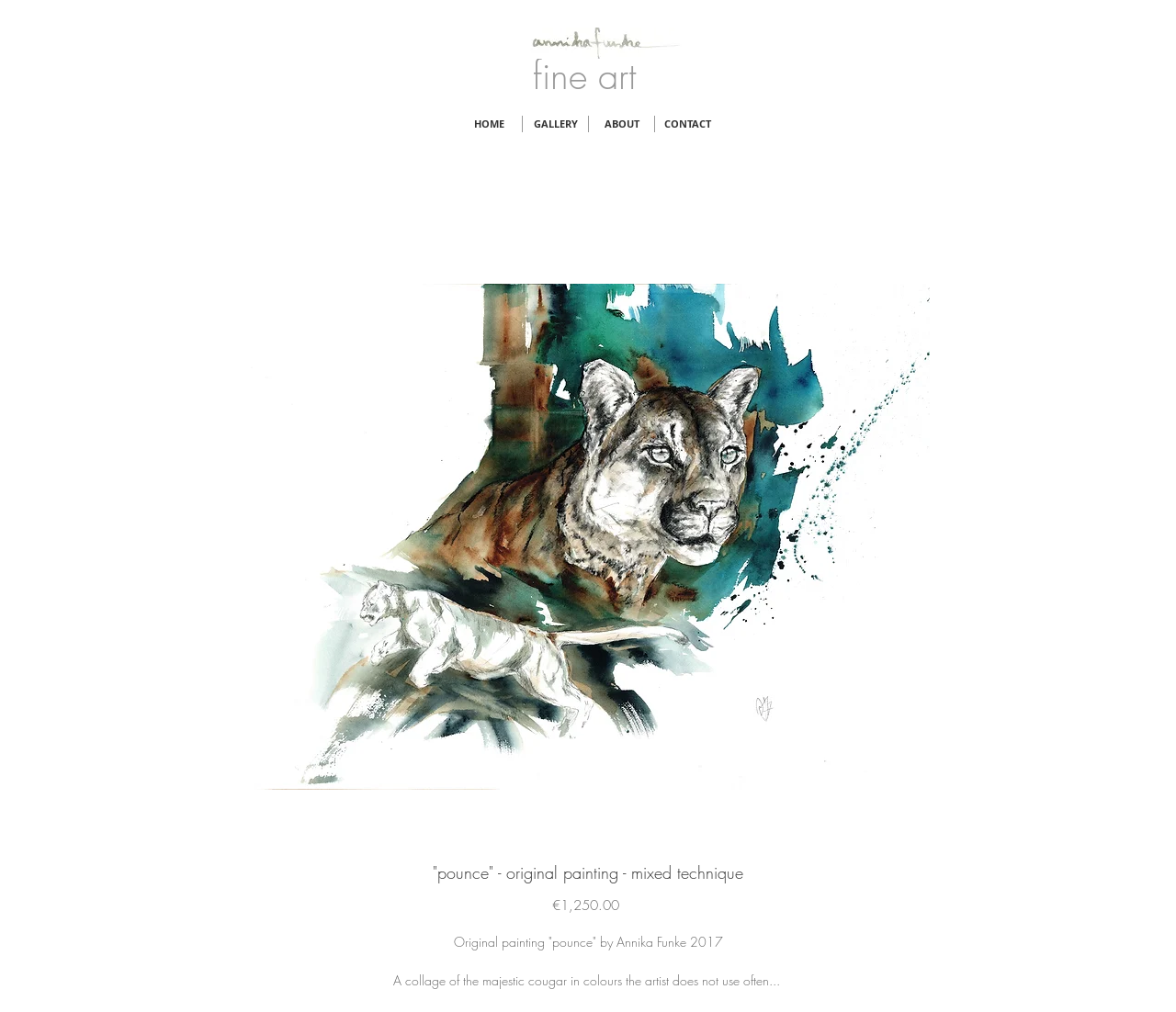What is the size of the original painting?
Using the image, elaborate on the answer with as much detail as possible.

I found the size of the original painting by reading the description of the painting. The description mentions that the size of the painting is 50x70 cm.